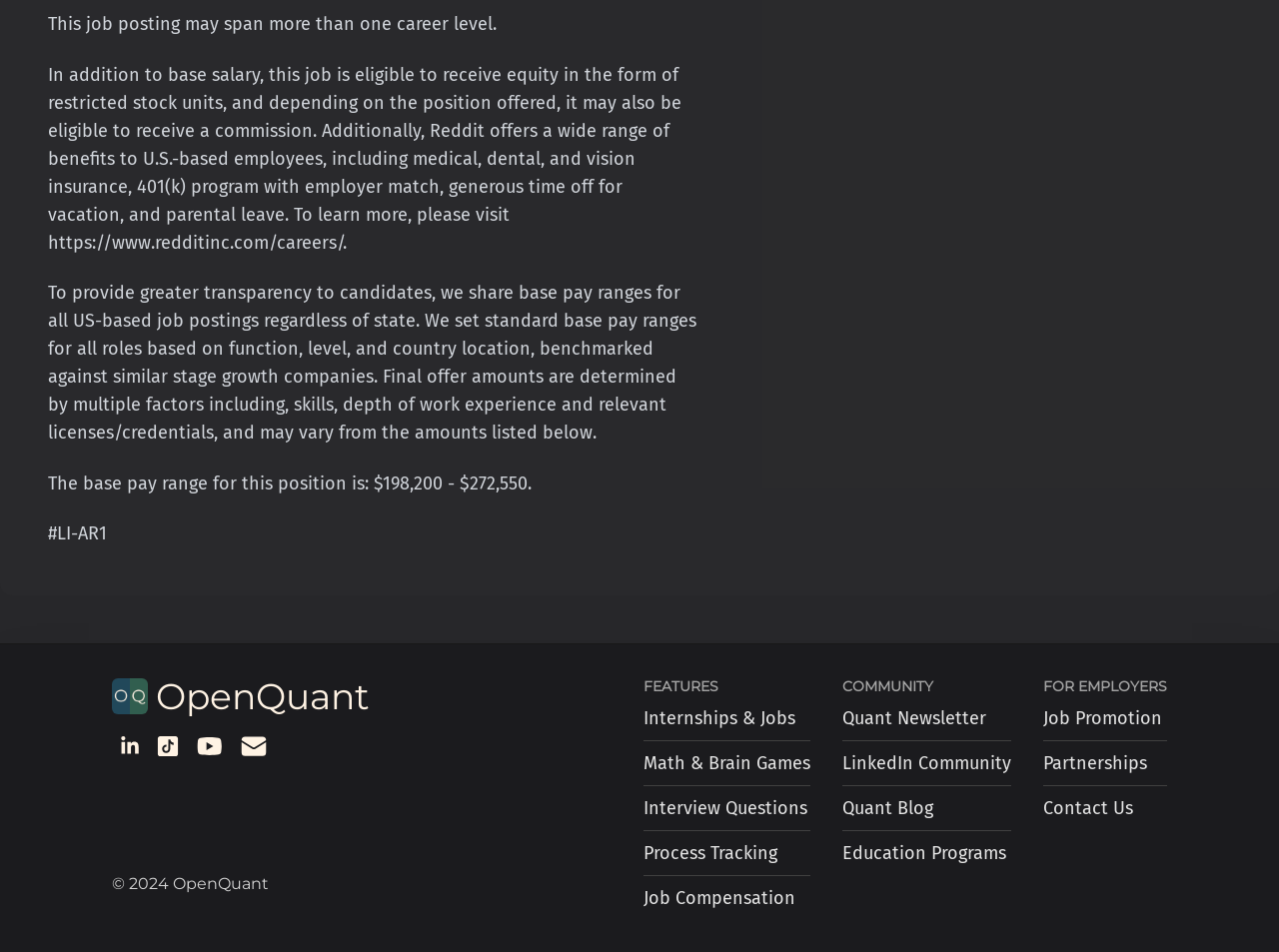Provide the bounding box coordinates of the area you need to click to execute the following instruction: "Check Job Compensation".

[0.503, 0.919, 0.634, 0.966]